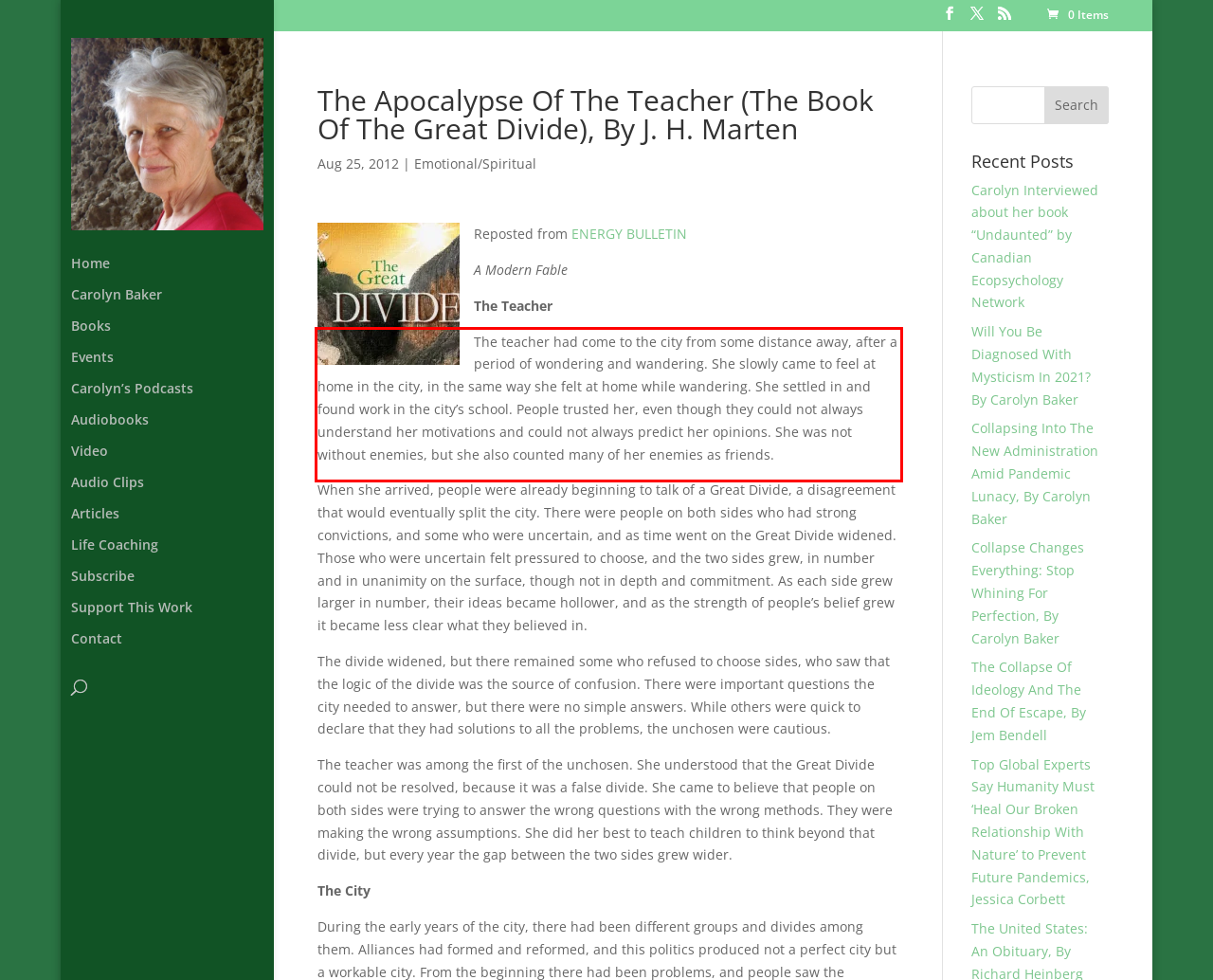Inspect the webpage screenshot that has a red bounding box and use OCR technology to read and display the text inside the red bounding box.

The teacher had come to the city from some distance away, after a period of wondering and wandering. She slowly came to feel at home in the city, in the same way she felt at home while wandering. She settled in and found work in the city’s school. People trusted her, even though they could not always understand her motivations and could not always predict her opinions. She was not without enemies, but she also counted many of her enemies as friends.